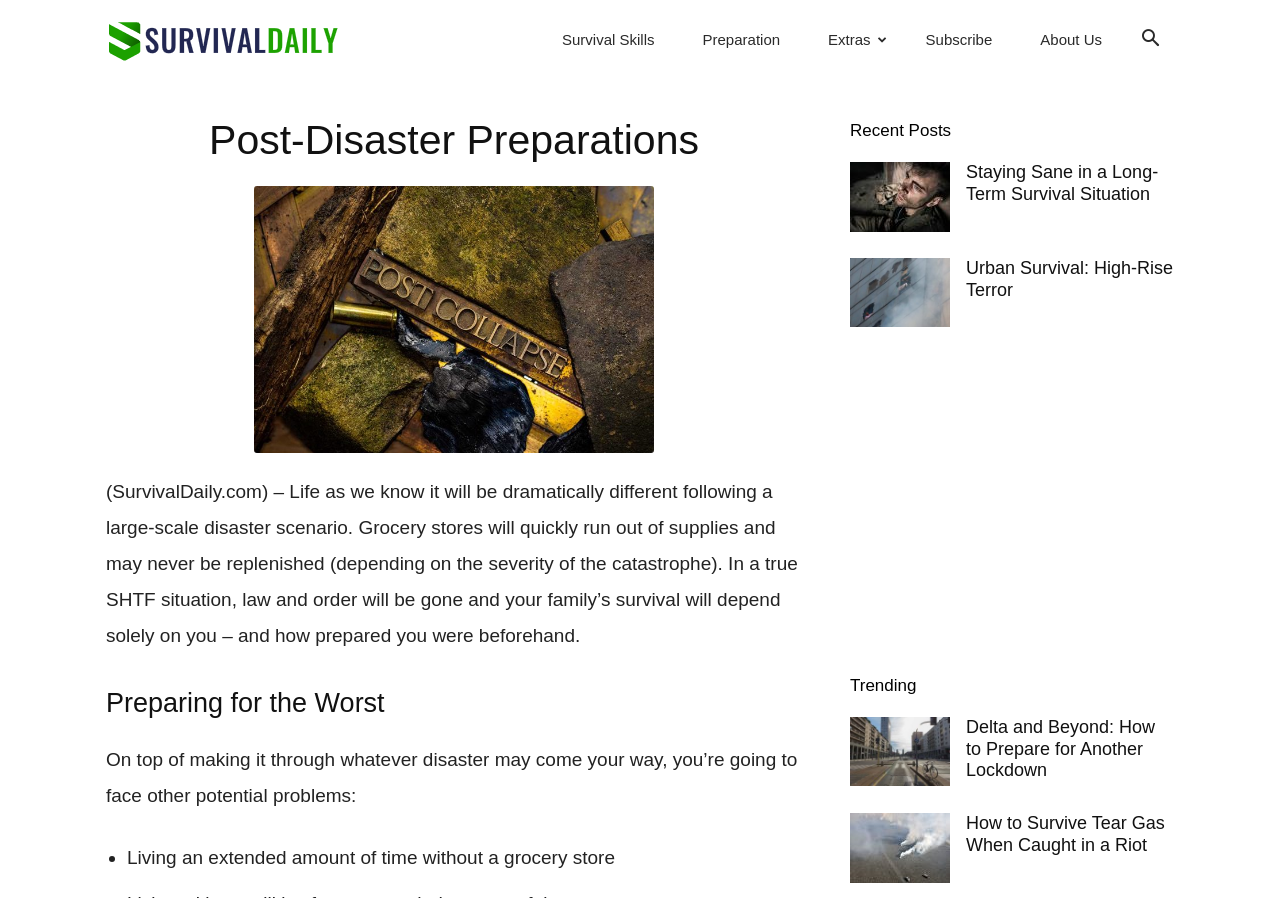What is the purpose of the links under 'Trending'?
Refer to the image and respond with a one-word or short-phrase answer.

To access popular articles